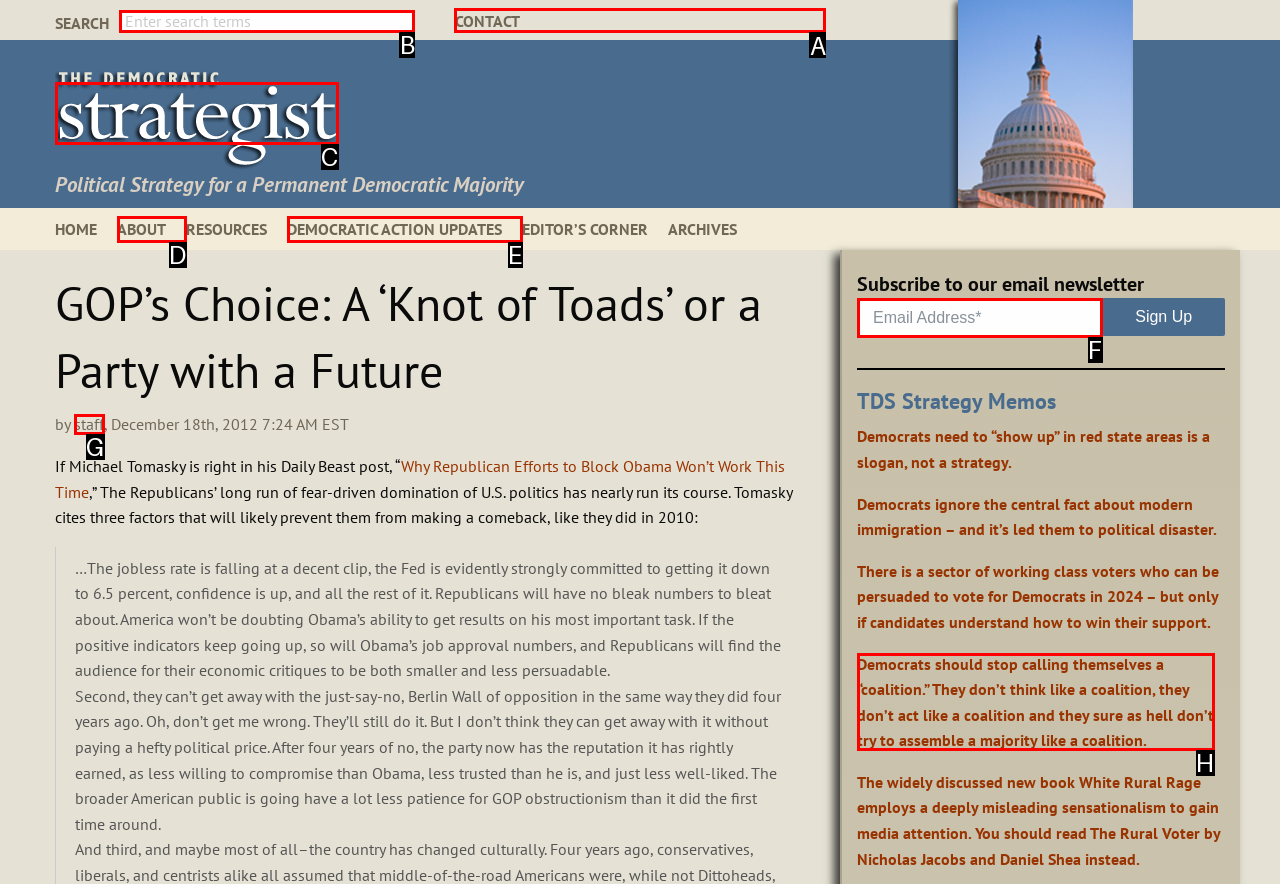Tell me which one HTML element I should click to complete the following task: Contact us Answer with the option's letter from the given choices directly.

A